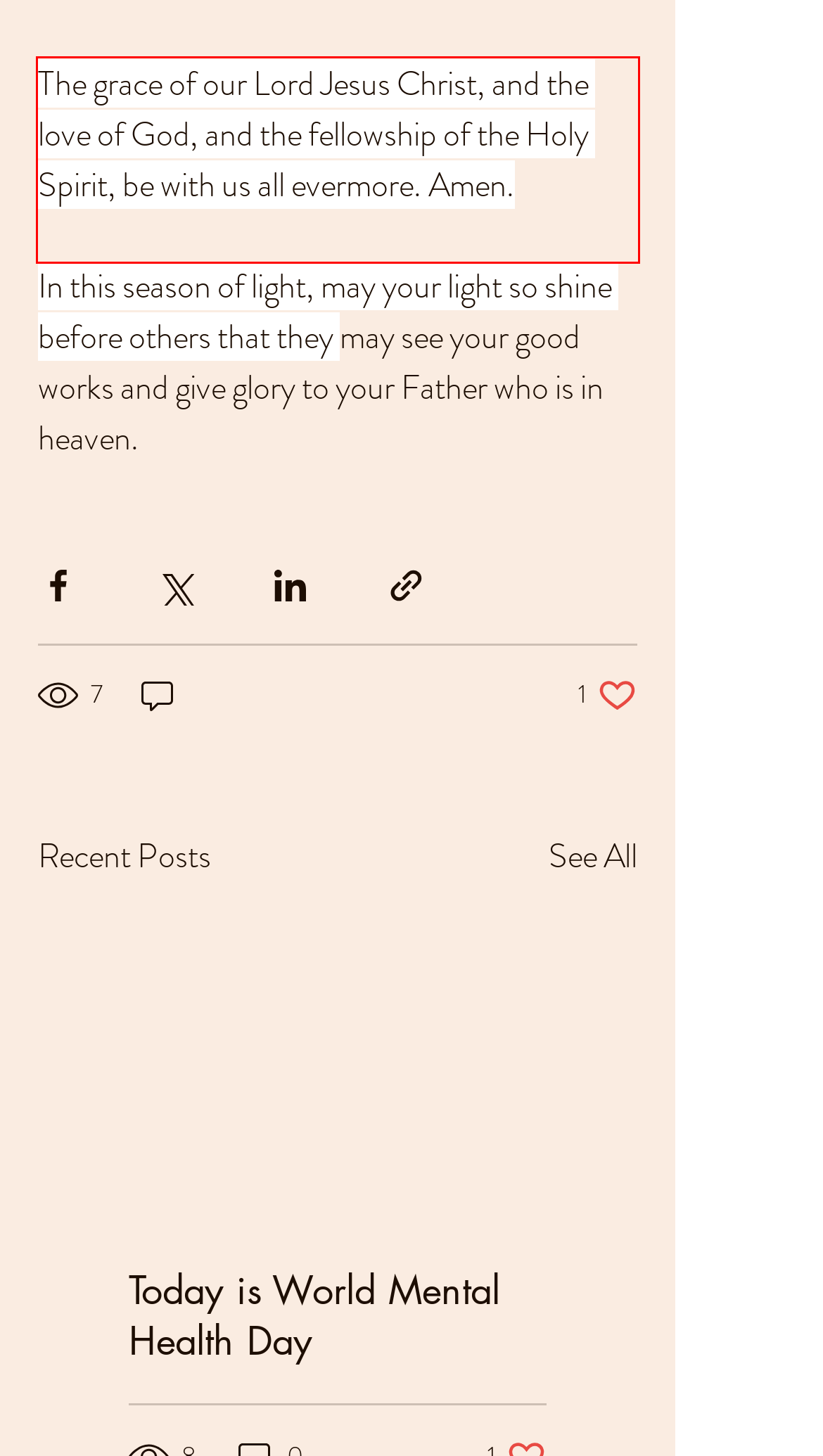Given a screenshot of a webpage, identify the red bounding box and perform OCR to recognize the text within that box.

The grace of our Lord Jesus Christ, and the love of God, and the fellowship of the Holy Spirit, be with us all evermore. Amen.